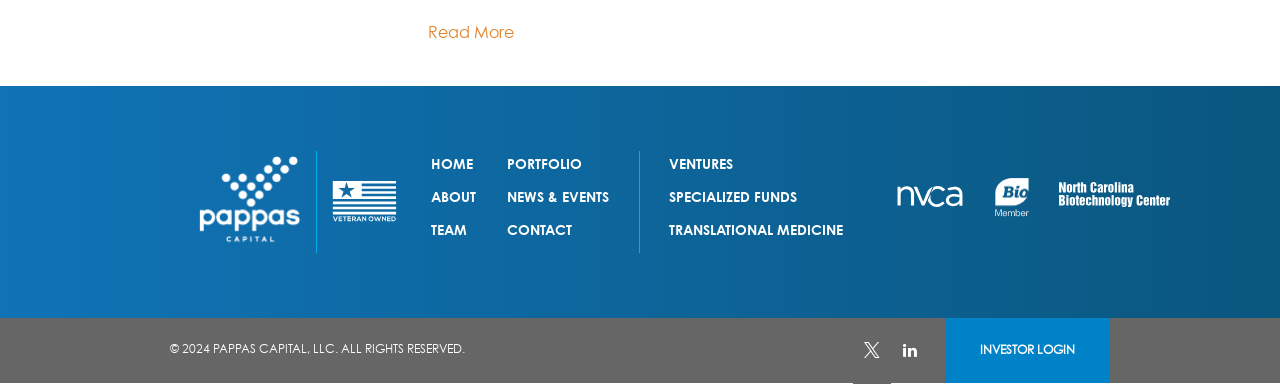What is the logo name?
Please provide a single word or phrase in response based on the screenshot.

veteran_logo_white